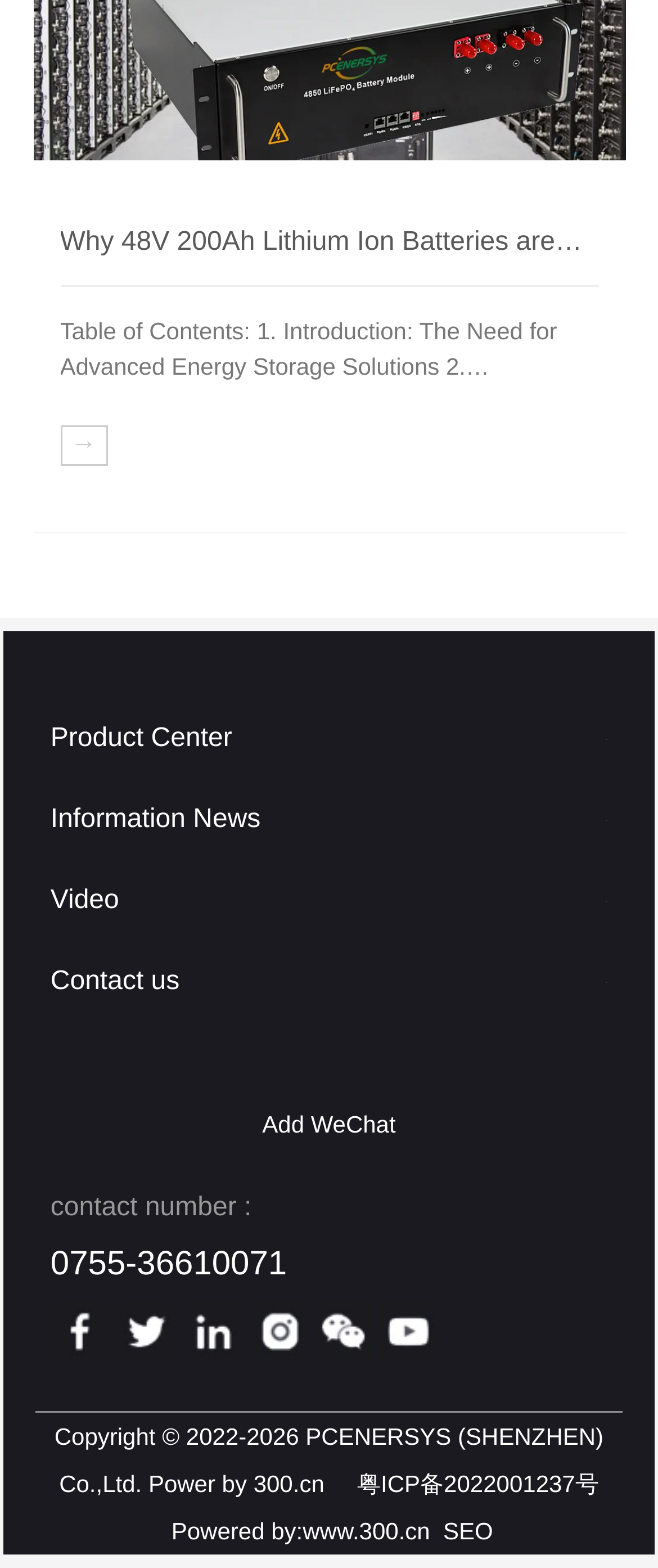Please locate the bounding box coordinates for the element that should be clicked to achieve the following instruction: "Go to 'Product Center'". Ensure the coordinates are given as four float numbers between 0 and 1, i.e., [left, top, right, bottom].

[0.077, 0.446, 0.353, 0.497]